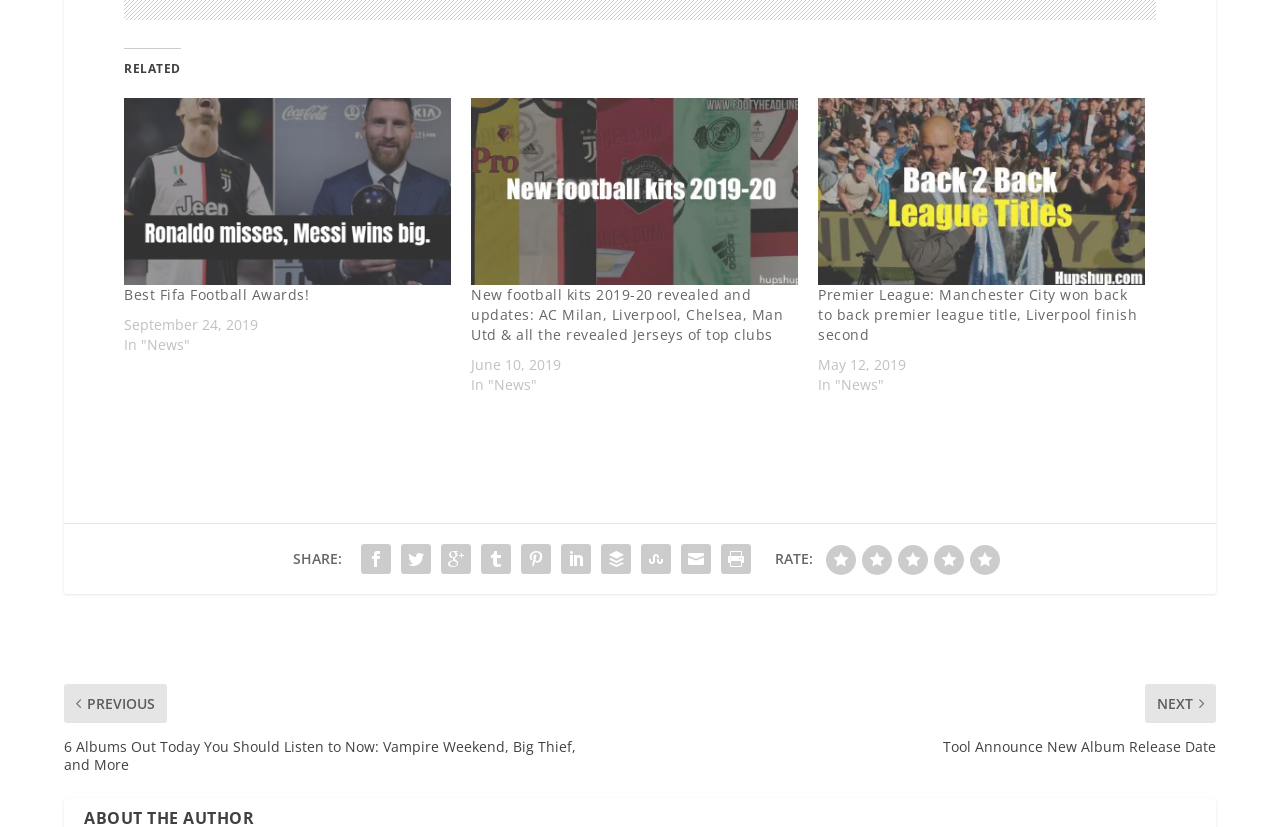Using floating point numbers between 0 and 1, provide the bounding box coordinates in the format (top-left x, top-left y, bottom-right x, bottom-right y). Locate the UI element described here: Best Fifa Football Awards!

[0.097, 0.345, 0.241, 0.368]